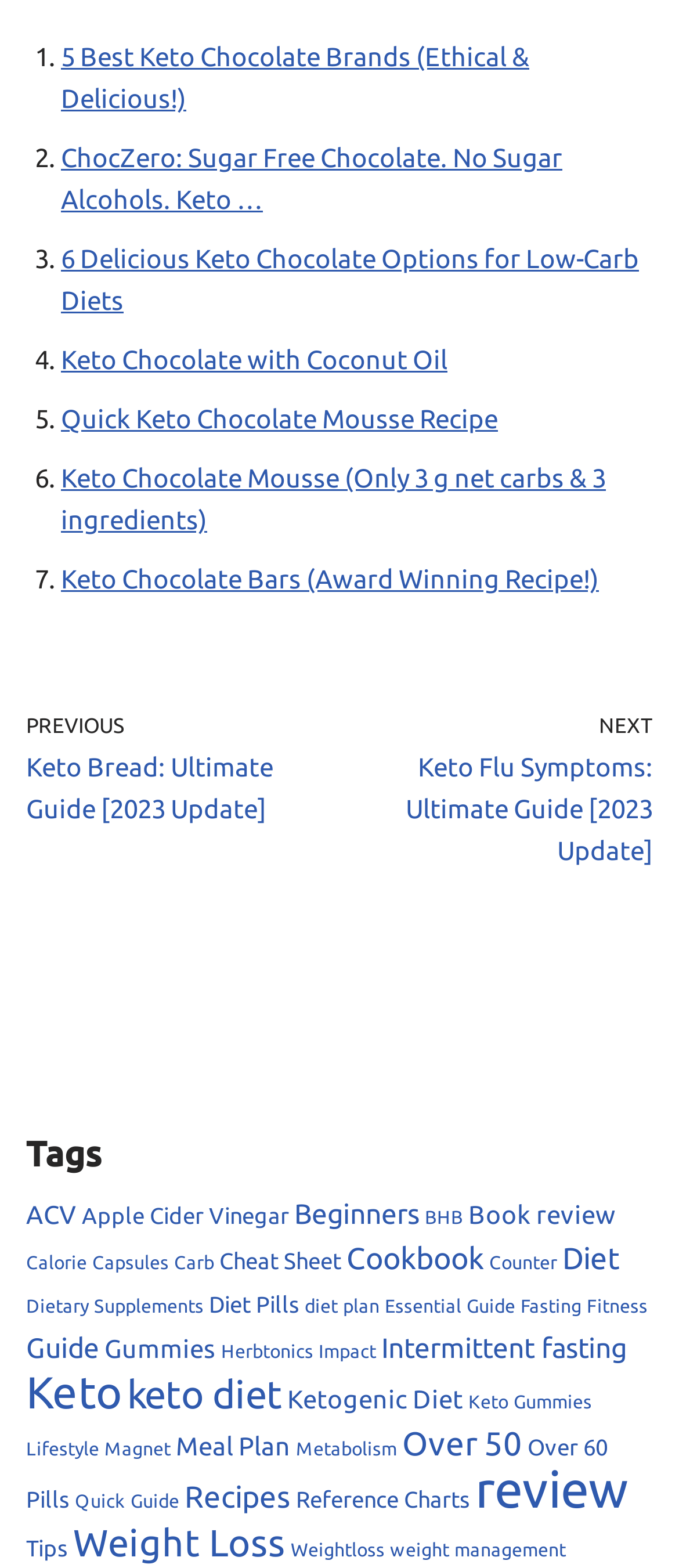Look at the image and write a detailed answer to the question: 
How many keto chocolate brands are listed?

The webpage lists 5 keto chocolate brands, which are linked to their respective articles or guides.